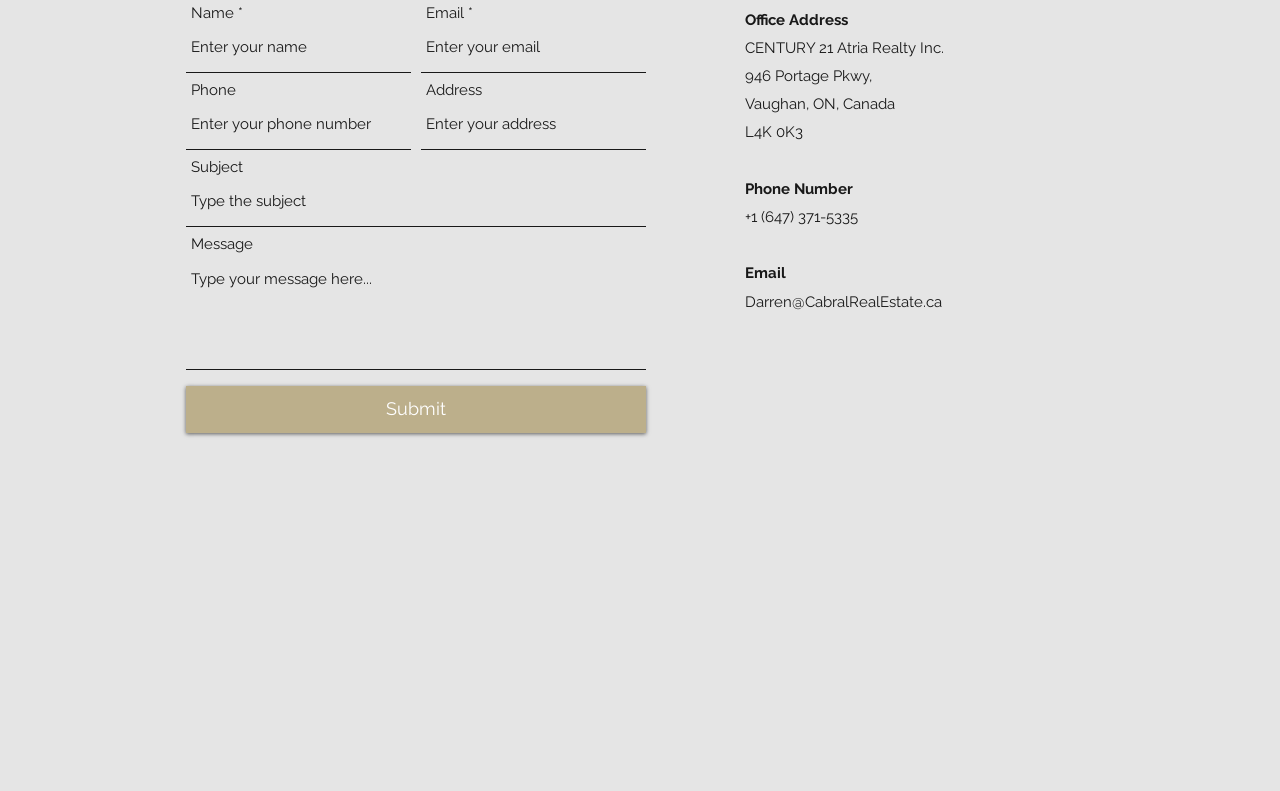Indicate the bounding box coordinates of the clickable region to achieve the following instruction: "Click the submit button."

[0.145, 0.488, 0.505, 0.547]